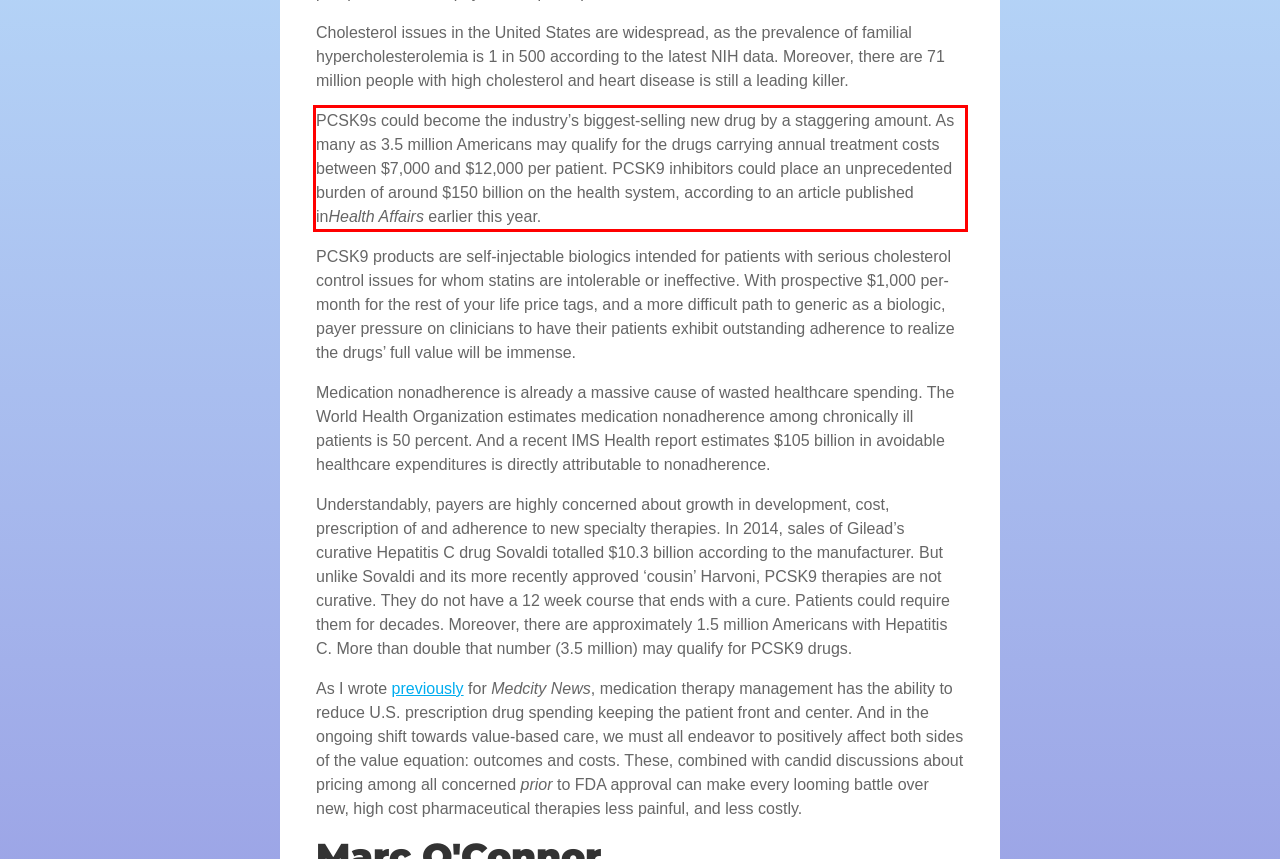You have a screenshot of a webpage with a red bounding box. Identify and extract the text content located inside the red bounding box.

PCSK9s could become the industry’s biggest-selling new drug by a staggering amount. As many as 3.5 million Americans may qualify for the drugs carrying annual treatment costs between $7,000 and $12,000 per patient. PCSK9 inhibitors could place an unprecedented burden of around $150 billion on the health system, according to an article published inHealth Affairs earlier this year.